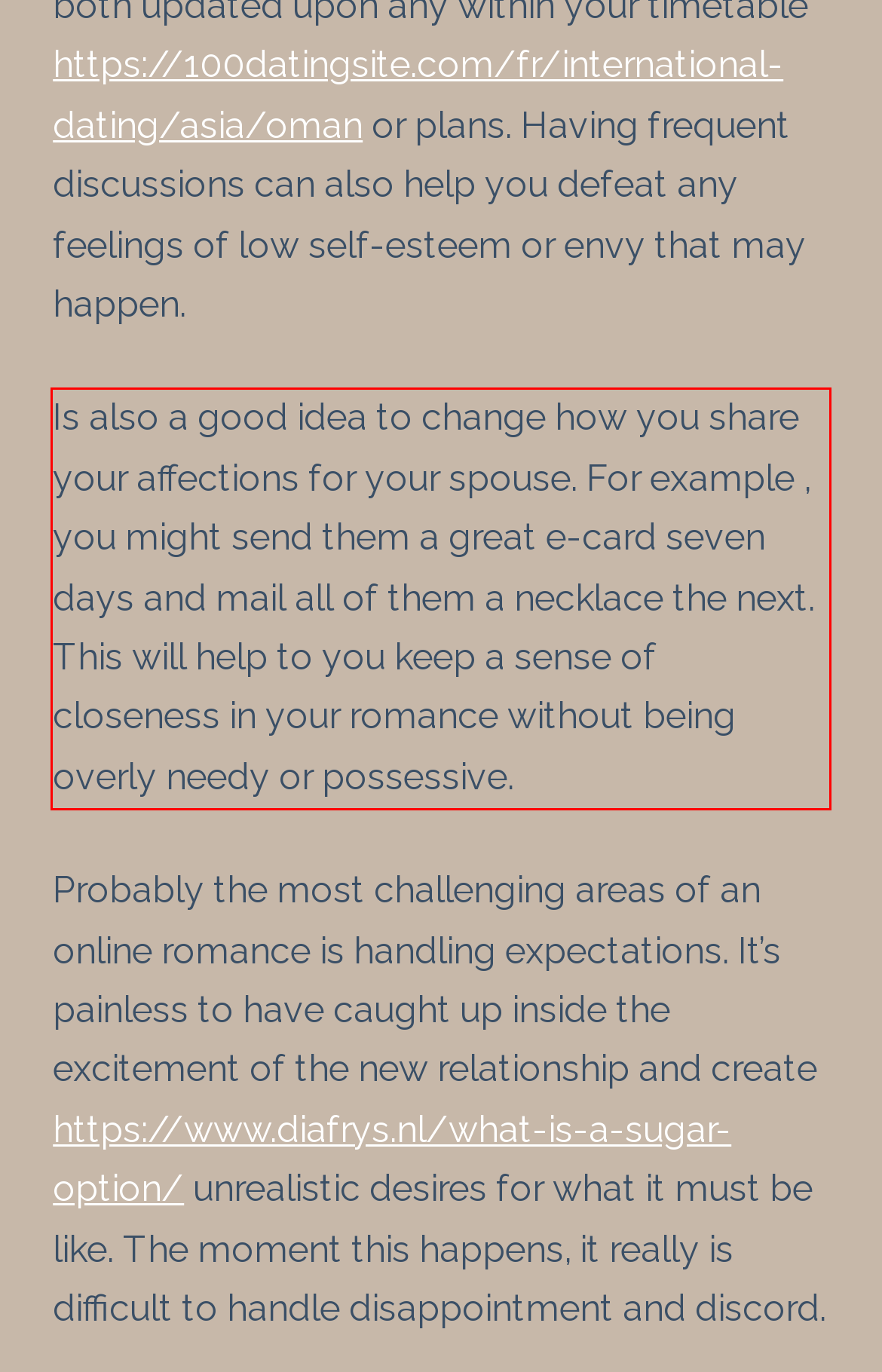Within the provided webpage screenshot, find the red rectangle bounding box and perform OCR to obtain the text content.

Is also a good idea to change how you share your affections for your spouse. For example , you might send them a great e-card seven days and mail all of them a necklace the next. This will help to you keep a sense of closeness in your romance without being overly needy or possessive.